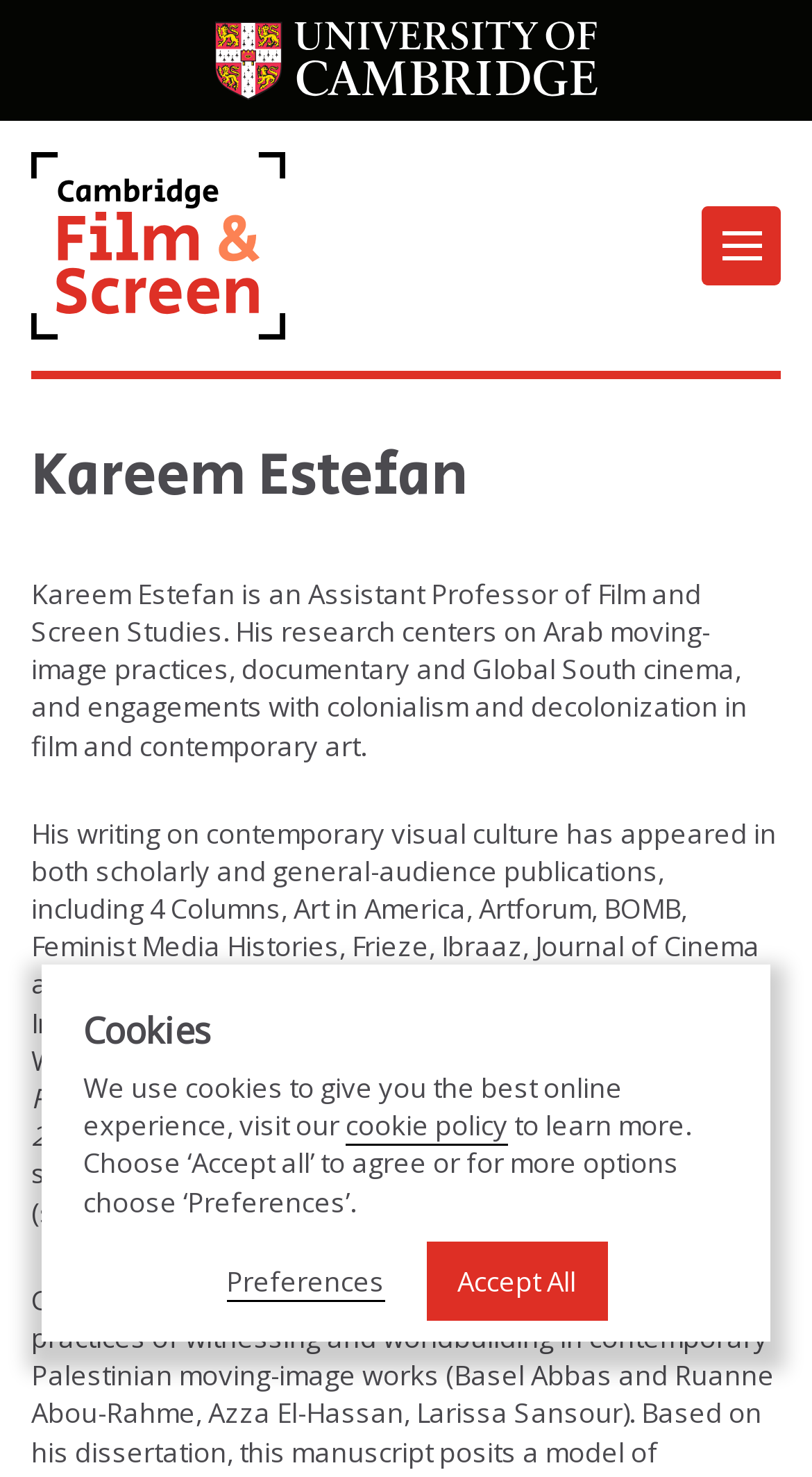Using the information in the image, give a detailed answer to the following question: What is the name of the publication where Kareem Estefan's writing has appeared?

According to the webpage, Kareem Estefan's writing has appeared in several publications, including Art in America, which is mentioned in the text 'His writing on contemporary visual culture has appeared in both scholarly and general-audience publications, including 4 Columns, Art in America, Artforum, BOMB, Feminist Media Histories, Frieze, Ibraaz, Journal of Cinema and Media Studies, Journal of Visual Culture, The New Inquiry, The New York Times T Magazine, Third Text, and World Records.'